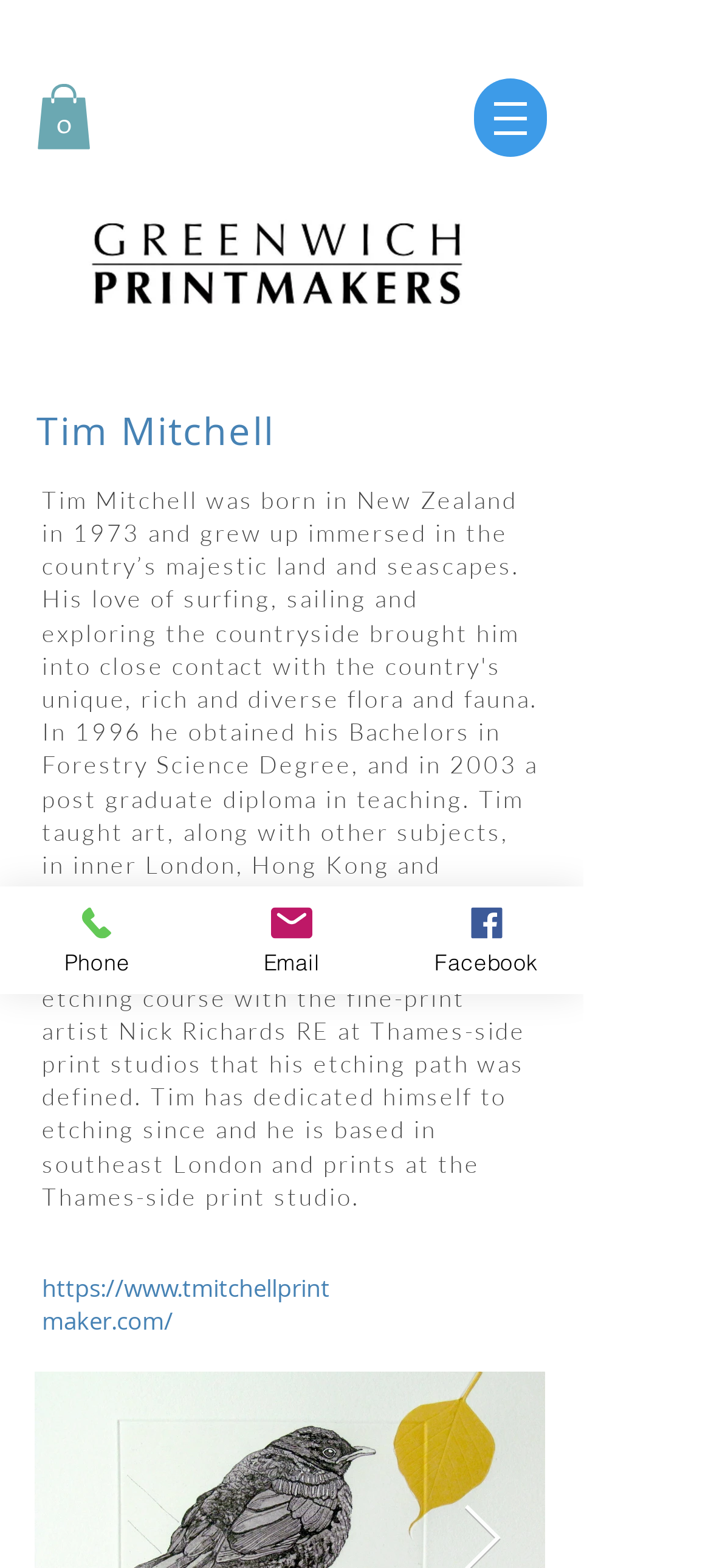Using details from the image, please answer the following question comprehensively:
What is the name of the person associated with the website?

I found a heading element with the text 'Tim Mitchell', which suggests that this person is associated with the website.